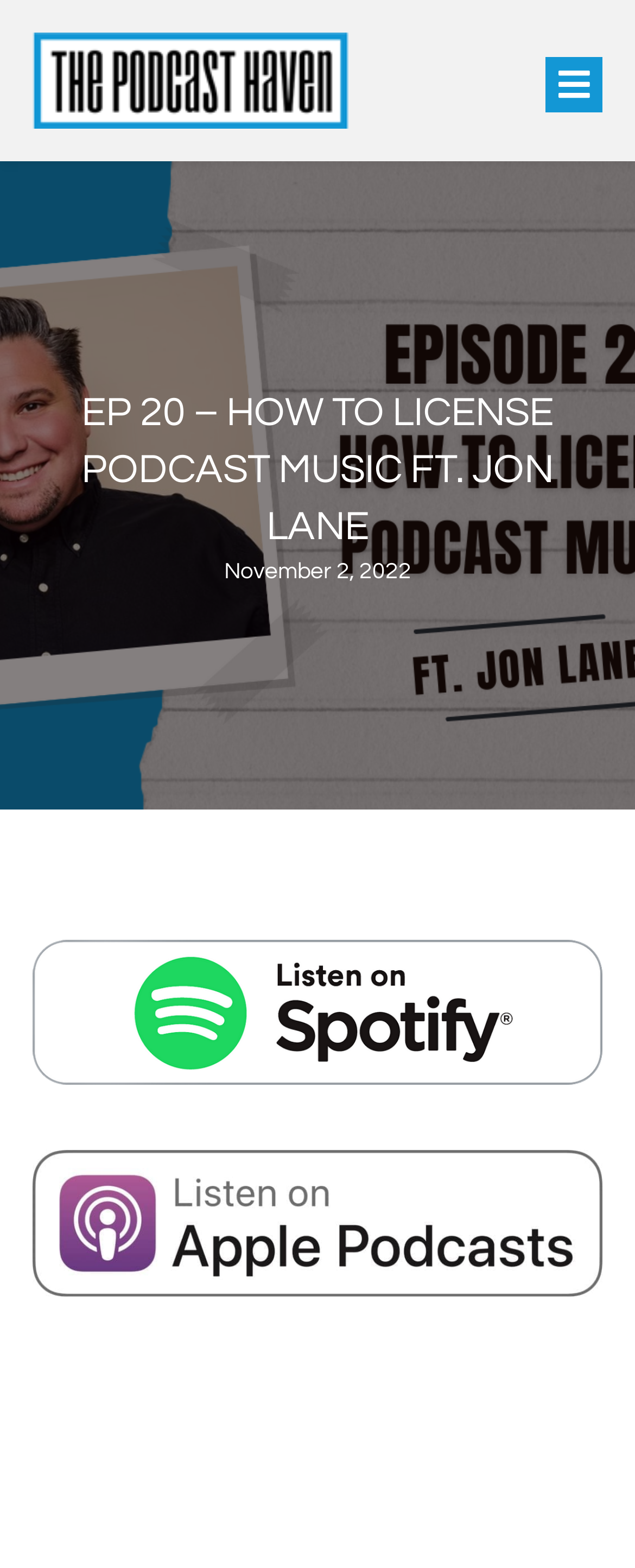Is there a menu button on the webpage?
Answer the question with a single word or phrase derived from the image.

Yes